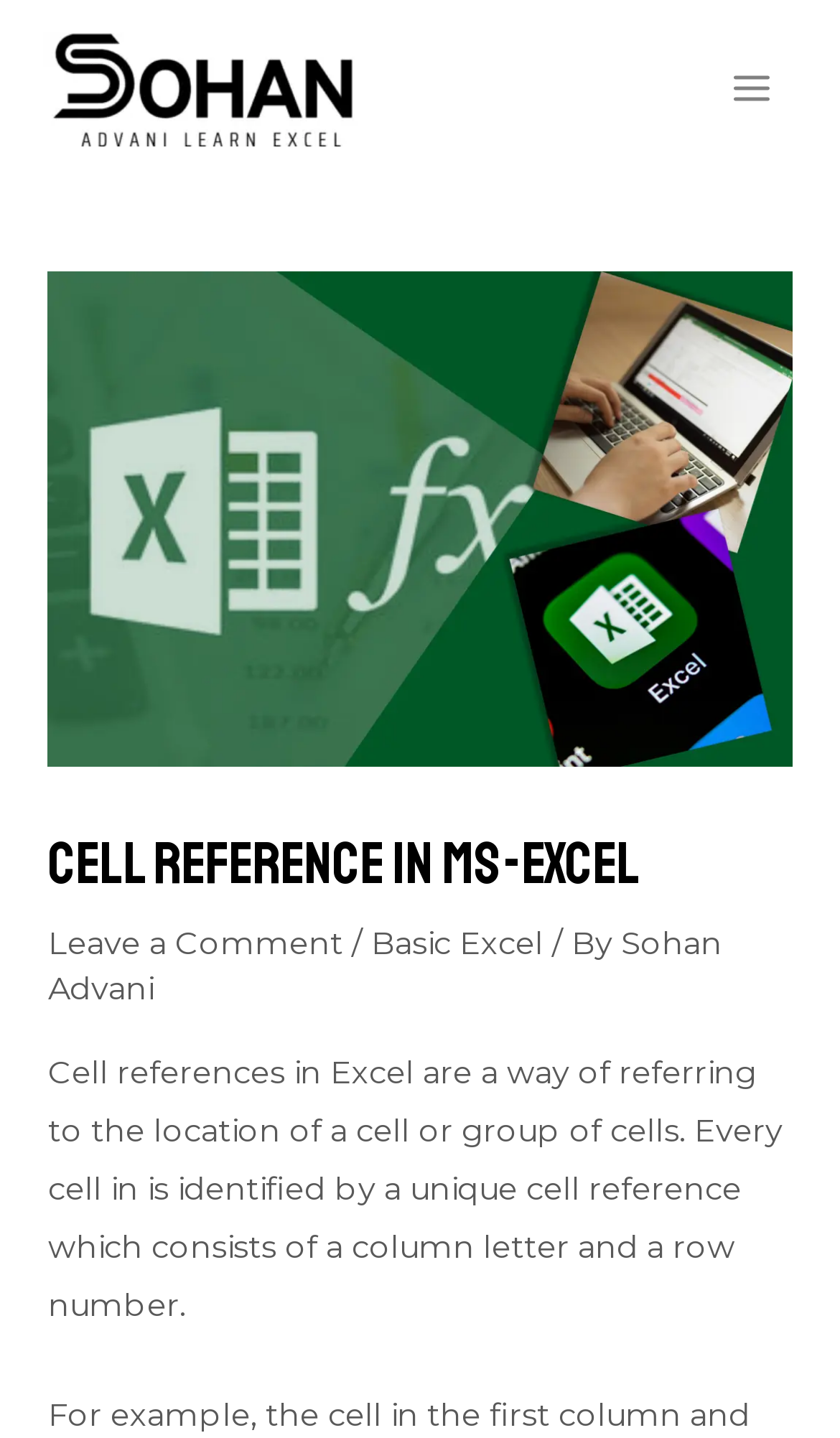What is the purpose of cell references in Excel?
Carefully analyze the image and provide a detailed answer to the question.

I found this information by reading the text on the webpage, which states that 'Cell references in Excel are a way of referring to the location of a cell or group of cells'.